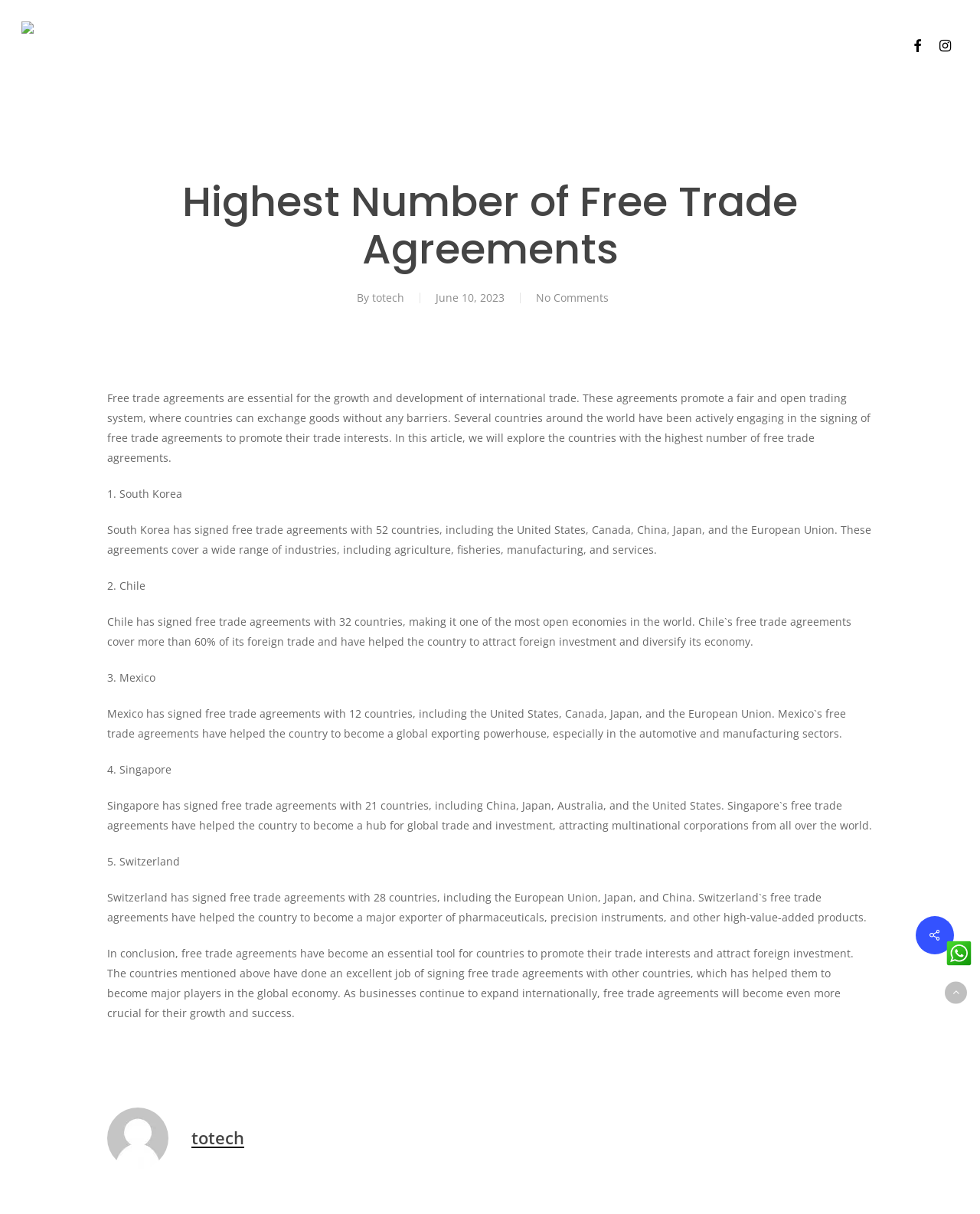Locate the bounding box coordinates of the clickable region to complete the following instruction: "Click on the ToTeCH link."

[0.022, 0.018, 0.15, 0.056]